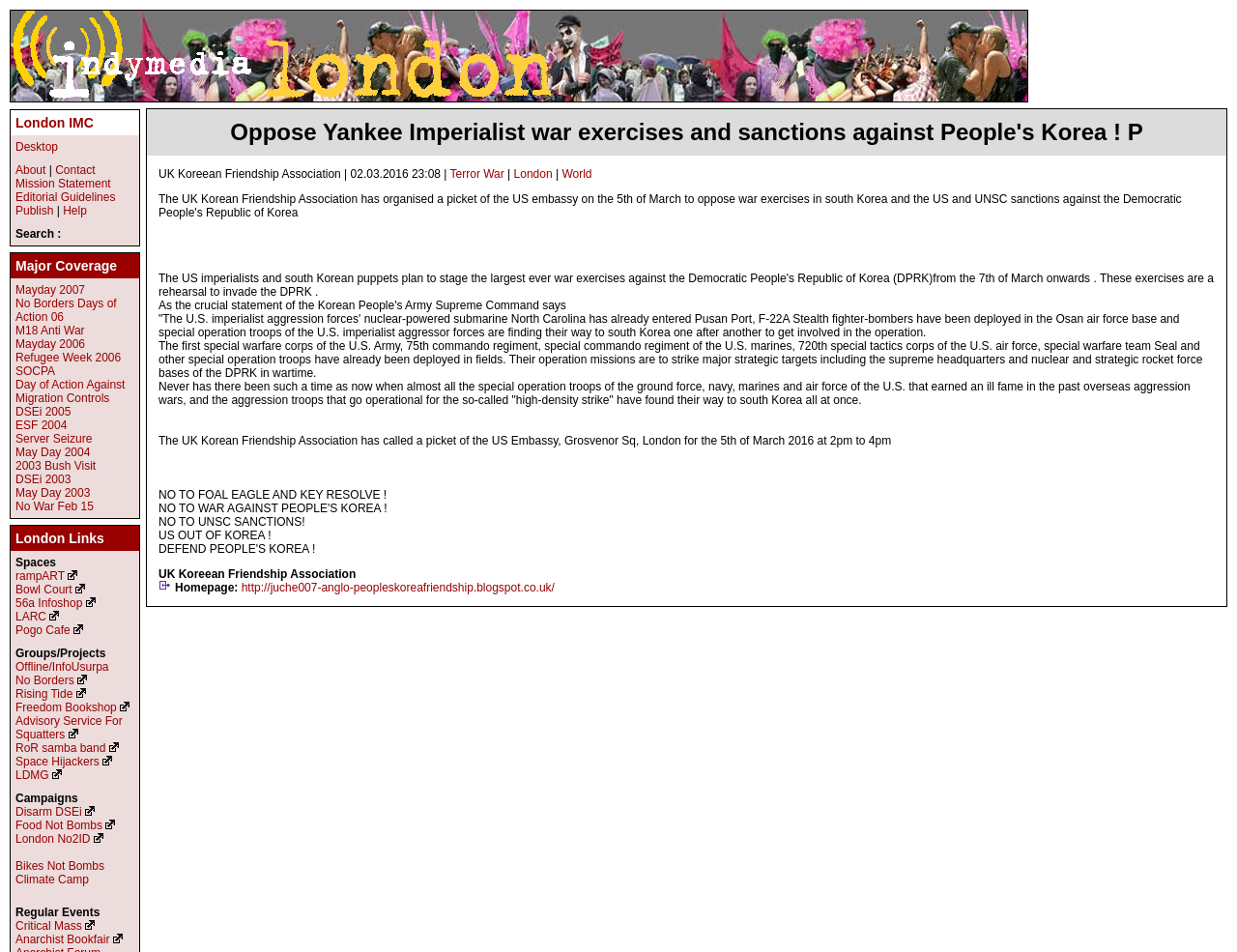Refer to the image and offer a detailed explanation in response to the question: What is the name of the organization calling for a picket?

I found this answer by looking at the text 'The UK Korean Friendship Association has called a picket of the US Embassy, Grosvenor Sq, London for the 5th of March 2016 at 2pm to 4pm' which is located in the StaticText element with bounding box coordinates [0.128, 0.456, 0.72, 0.47].